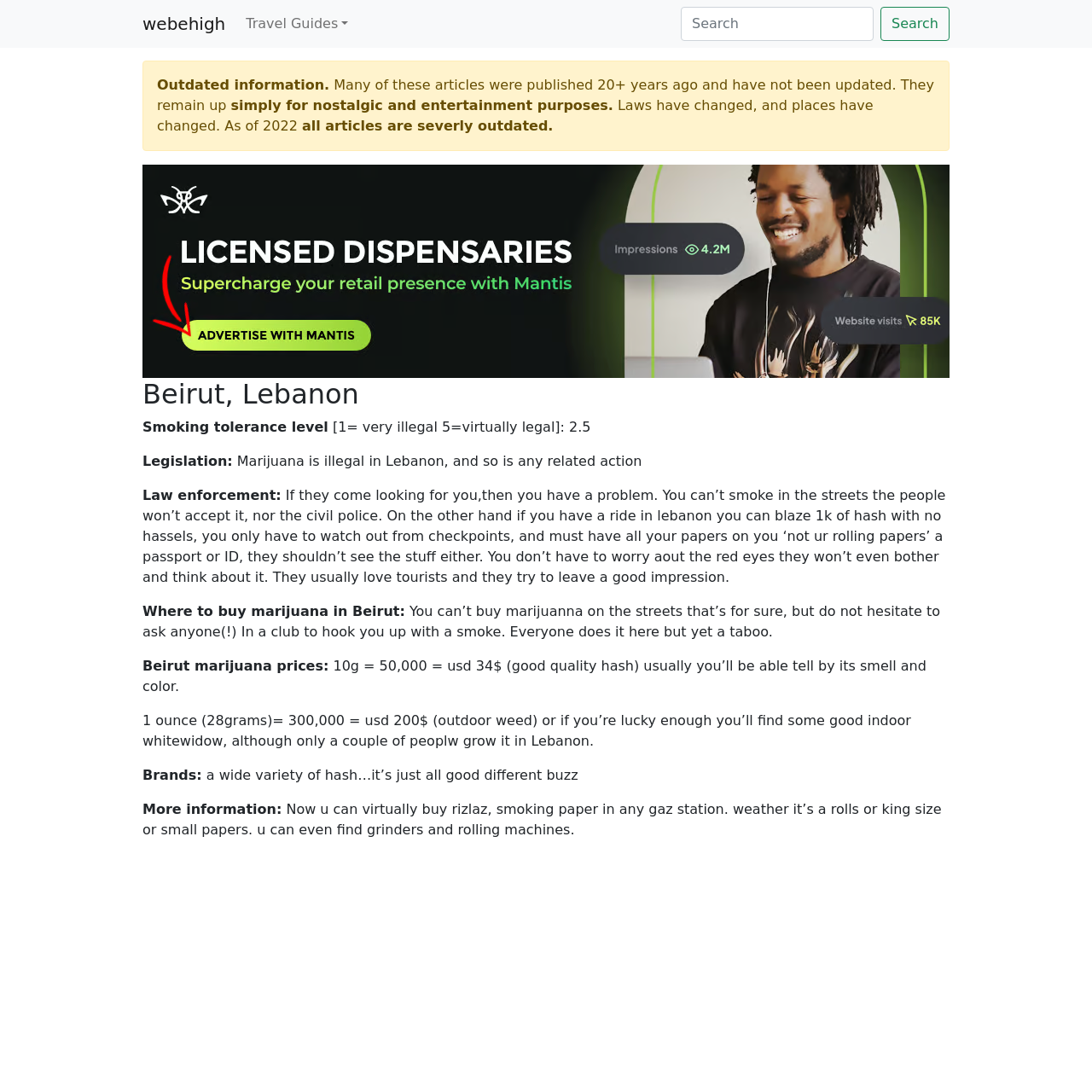What is the smoking tolerance level in Beirut?
Analyze the image and provide a thorough answer to the question.

The webpage provides a rating of the smoking tolerance level in Beirut, with 1 being very illegal and 5 being virtually legal. The rating is 2.5, indicating that it is somewhat tolerated but not entirely legal.